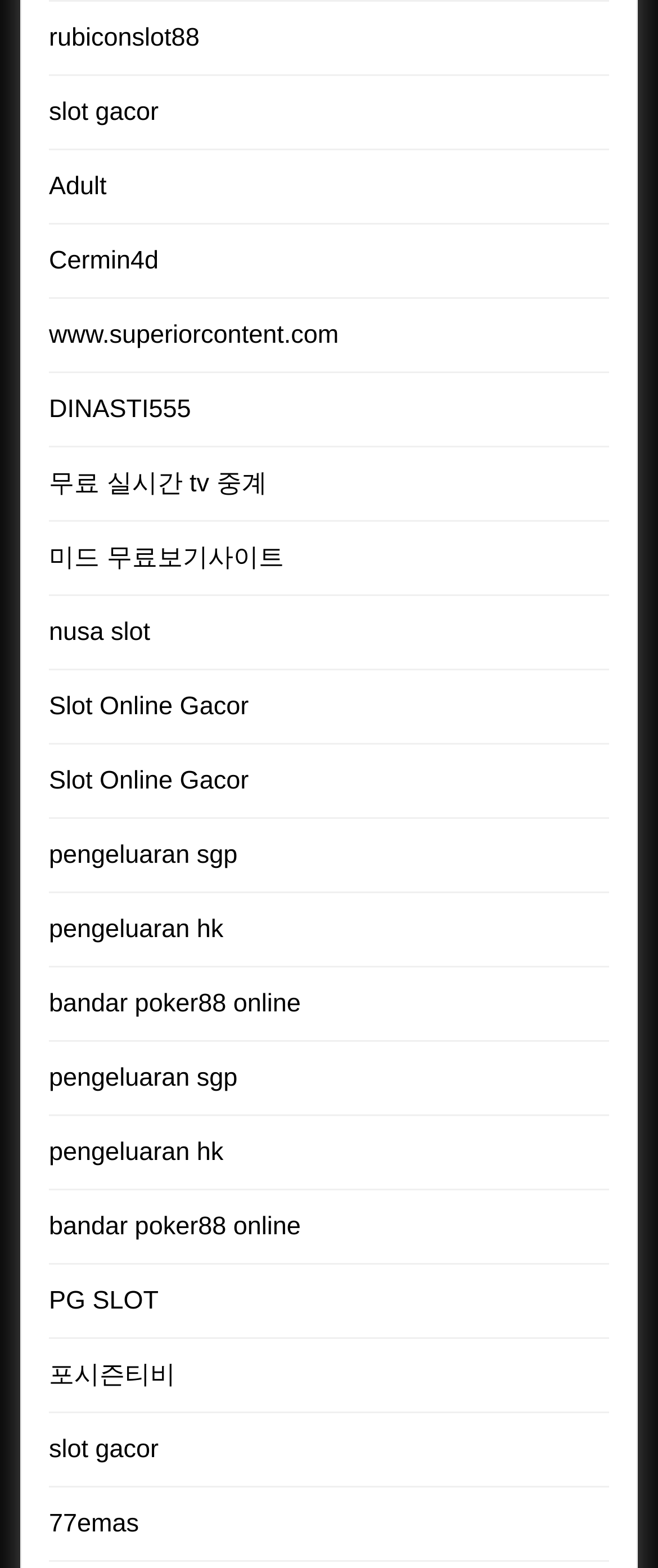Provide a single word or phrase answer to the question: 
What is the first link on the webpage?

rubiconslot88